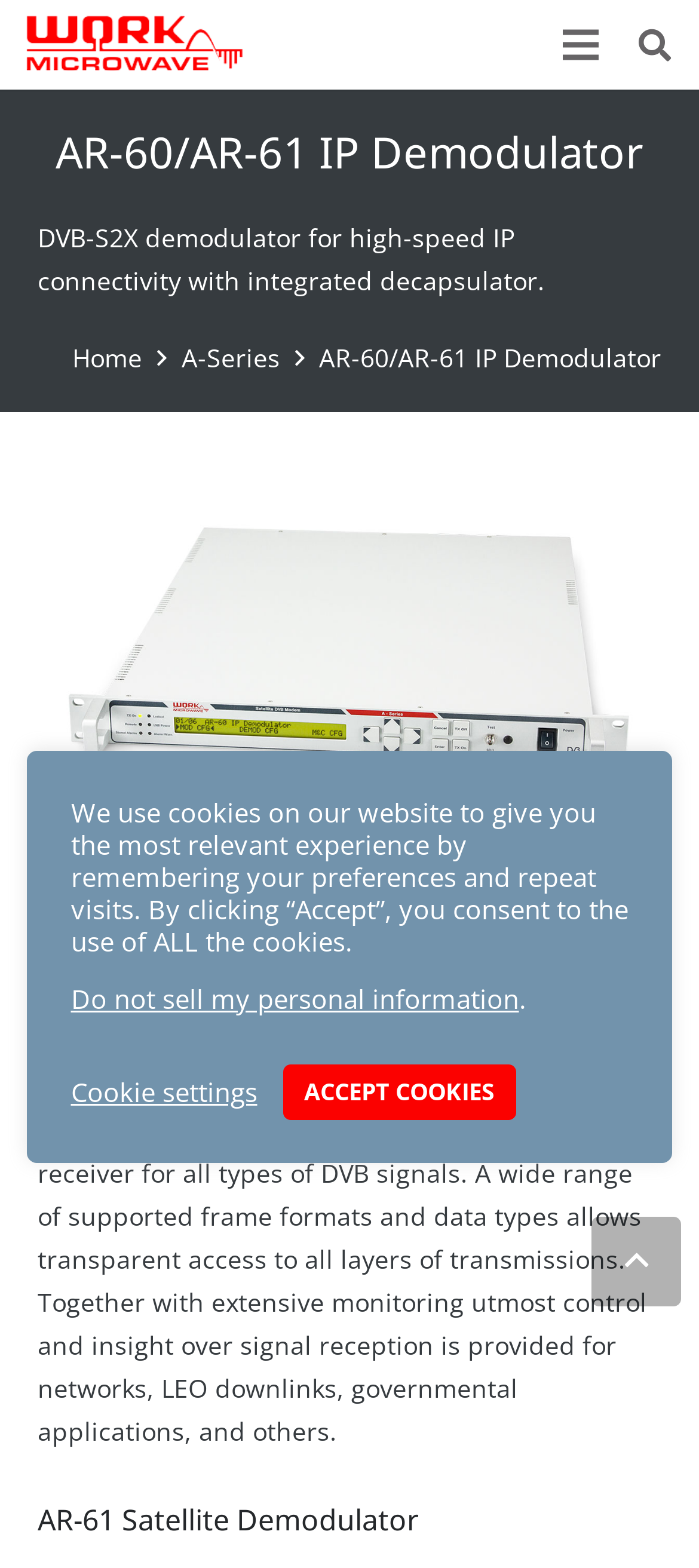Kindly determine the bounding box coordinates of the area that needs to be clicked to fulfill this instruction: "View AR-60 IP Demodulator details".

[0.054, 0.287, 0.946, 0.546]